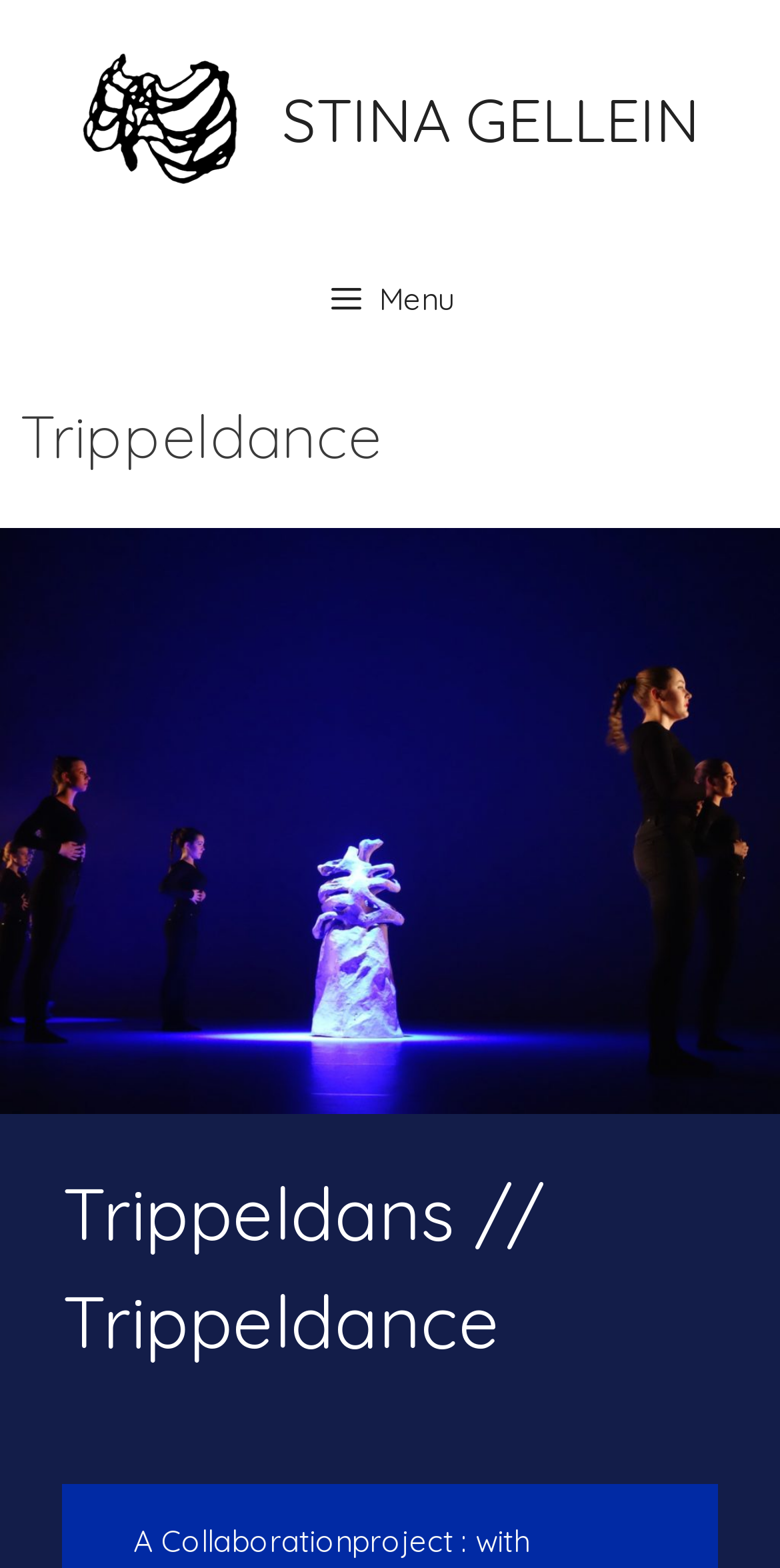Given the description: "Menu", determine the bounding box coordinates of the UI element. The coordinates should be formatted as four float numbers between 0 and 1, [left, top, right, bottom].

[0.051, 0.153, 0.949, 0.23]